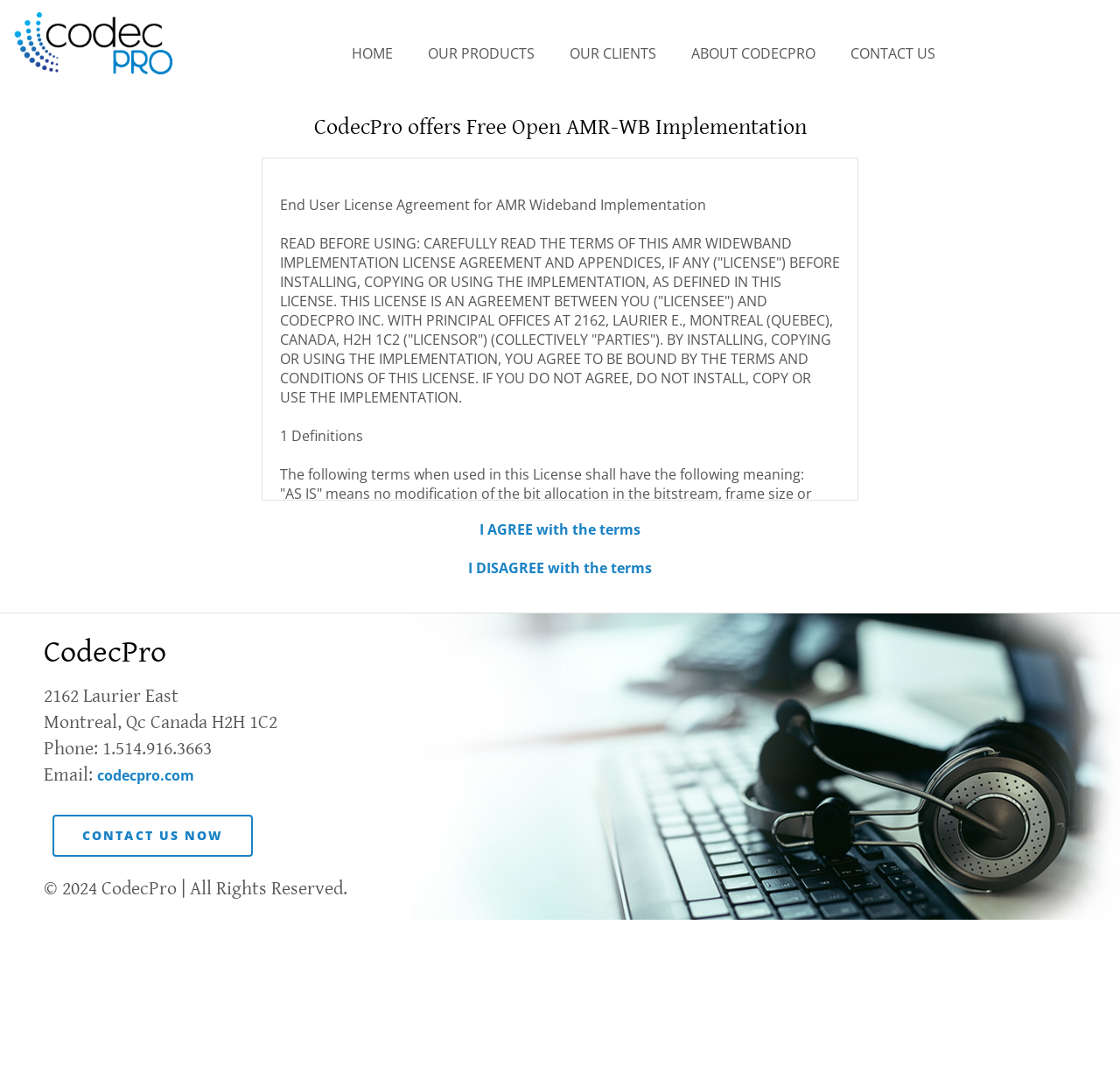Determine the bounding box coordinates of the clickable element to achieve the following action: 'Explore Pokhara City Map'. Provide the coordinates as four float values between 0 and 1, formatted as [left, top, right, bottom].

None